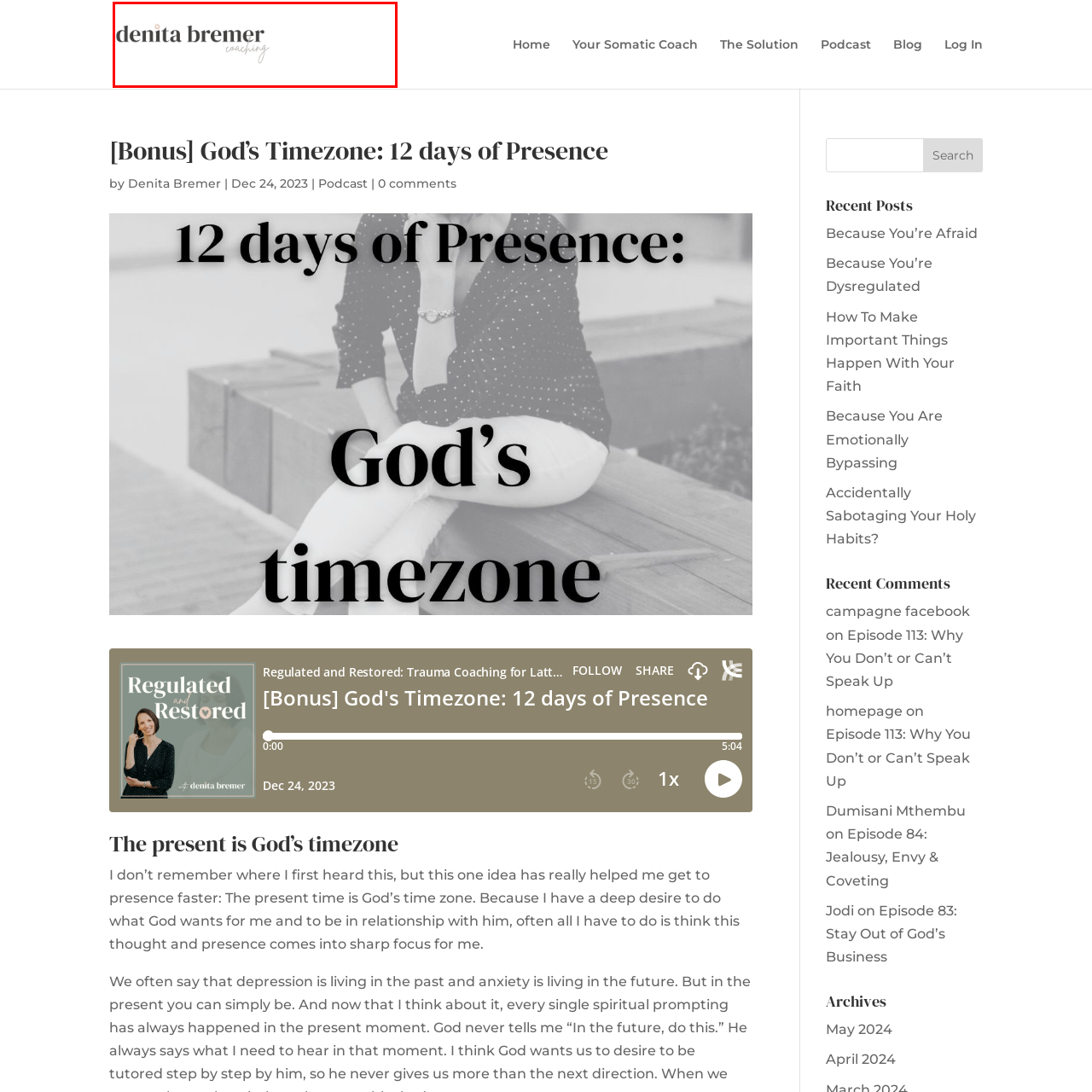What font style is used for 'coaching'?
Study the image within the red bounding box and deliver a detailed answer.

The caption states that 'coaching' is presented in a more delicate, cursive style underneath the name 'Denita Bremer', which indicates that the font style used for 'coaching' is cursive.